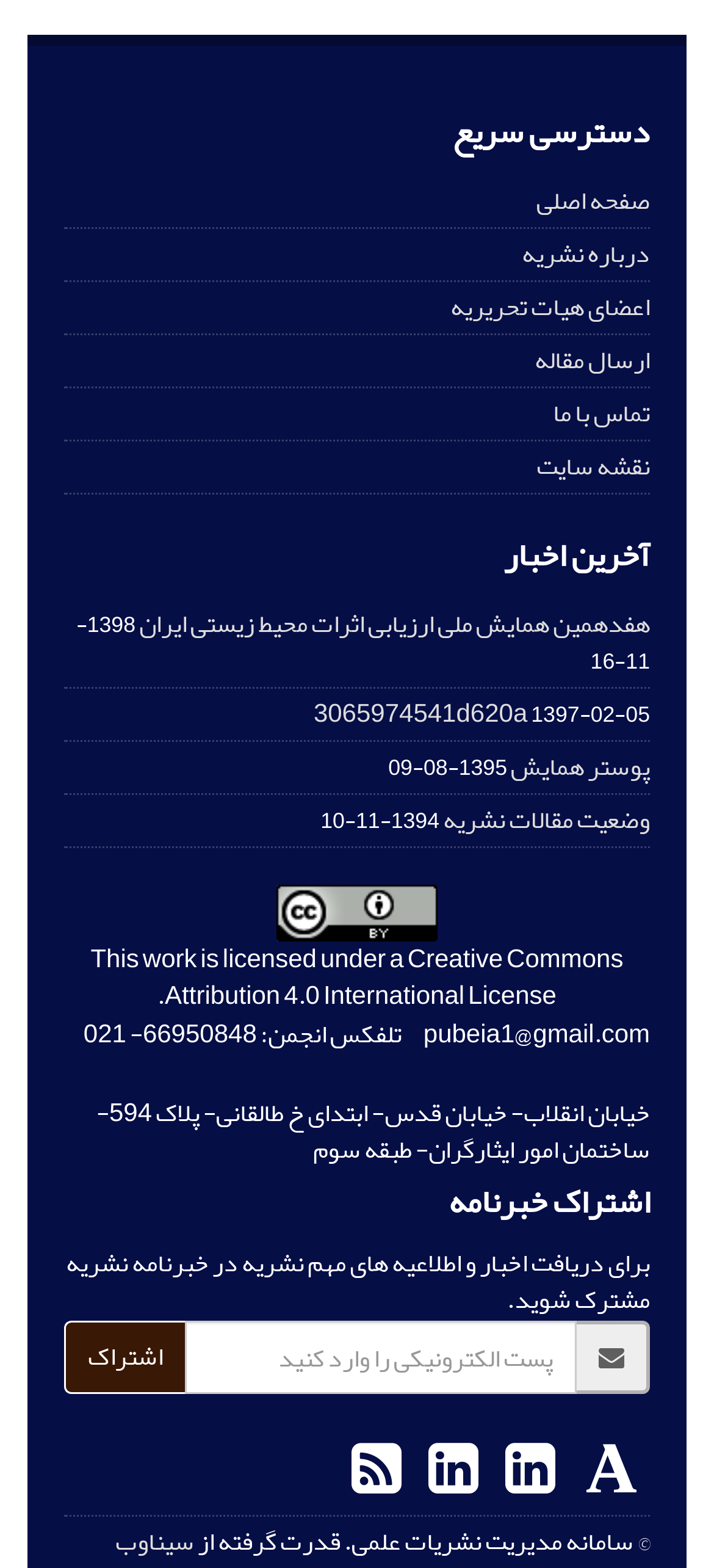Indicate the bounding box coordinates of the clickable region to achieve the following instruction: "view latest news."

[0.09, 0.338, 0.91, 0.37]